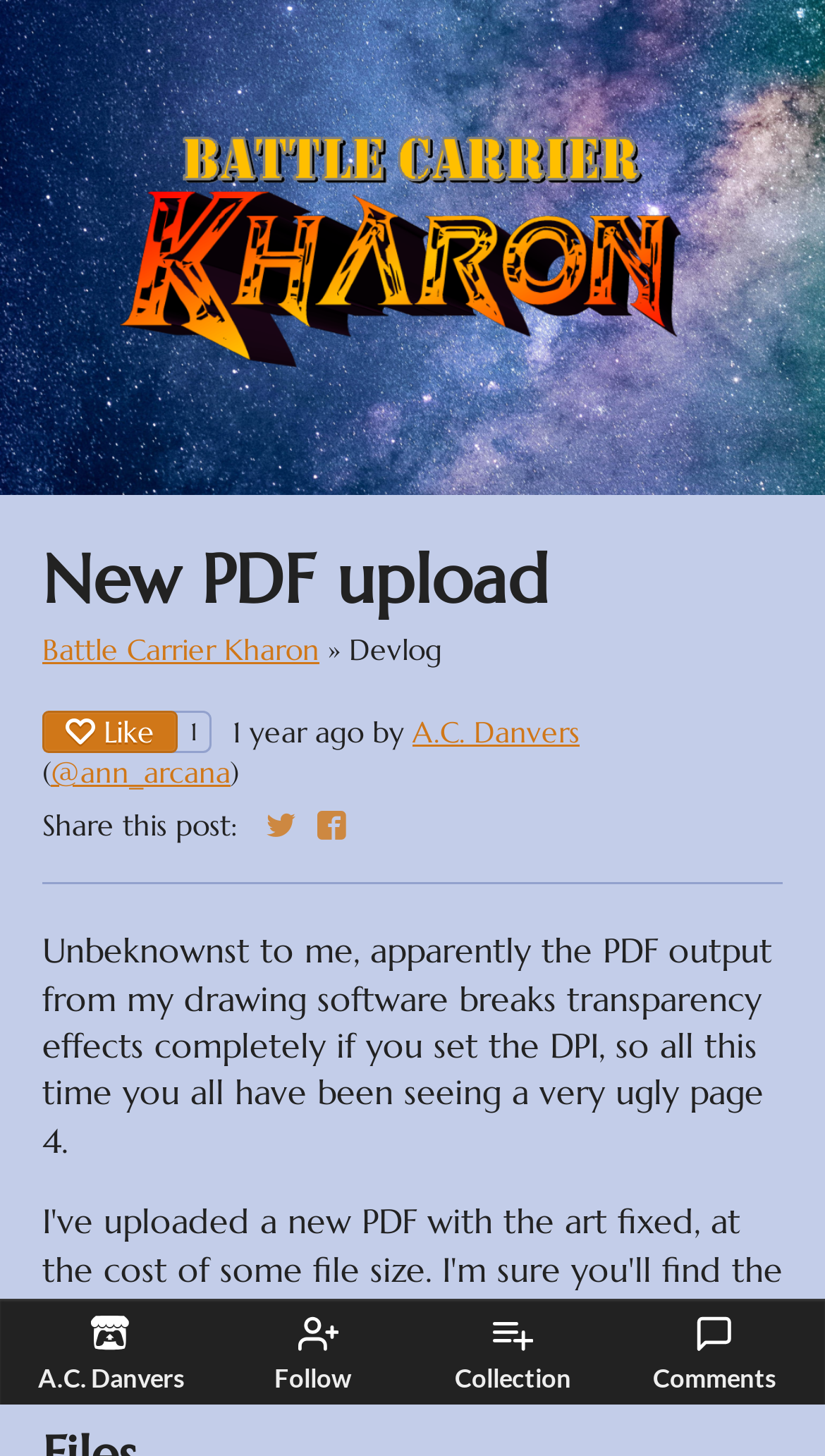What is the issue with the PDF output?
Please provide a single word or phrase based on the screenshot.

Breaks transparency effects